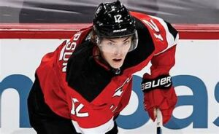What is the player holding in his hand?
Please utilize the information in the image to give a detailed response to the question.

The player is holding a hockey stick firmly, which suggests that he is ready to make a move on the ice, indicating his involvement in a competitive moment in the game.